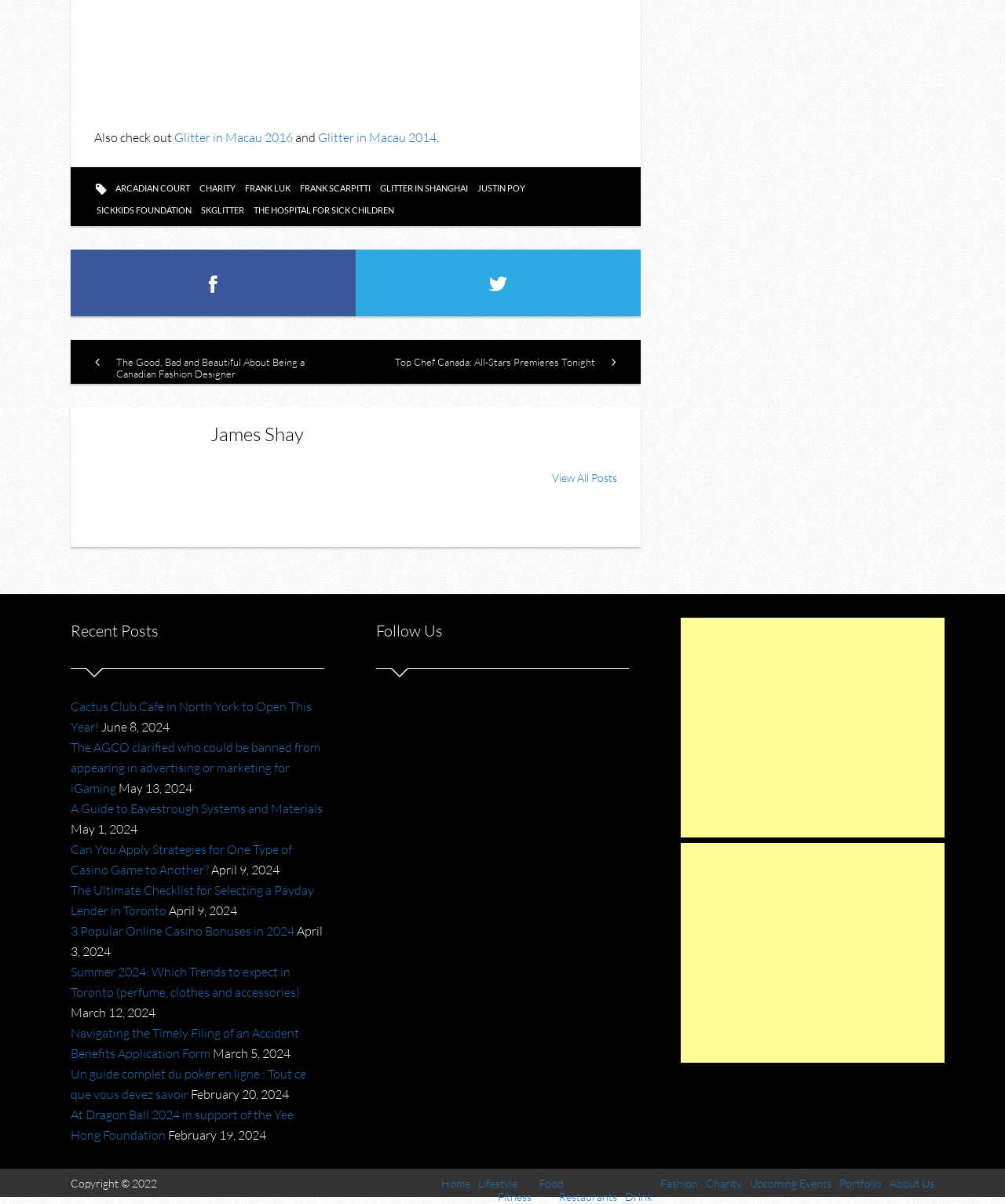Locate the bounding box coordinates of the clickable area needed to fulfill the instruction: "View all posts".

[0.549, 0.391, 0.614, 0.402]